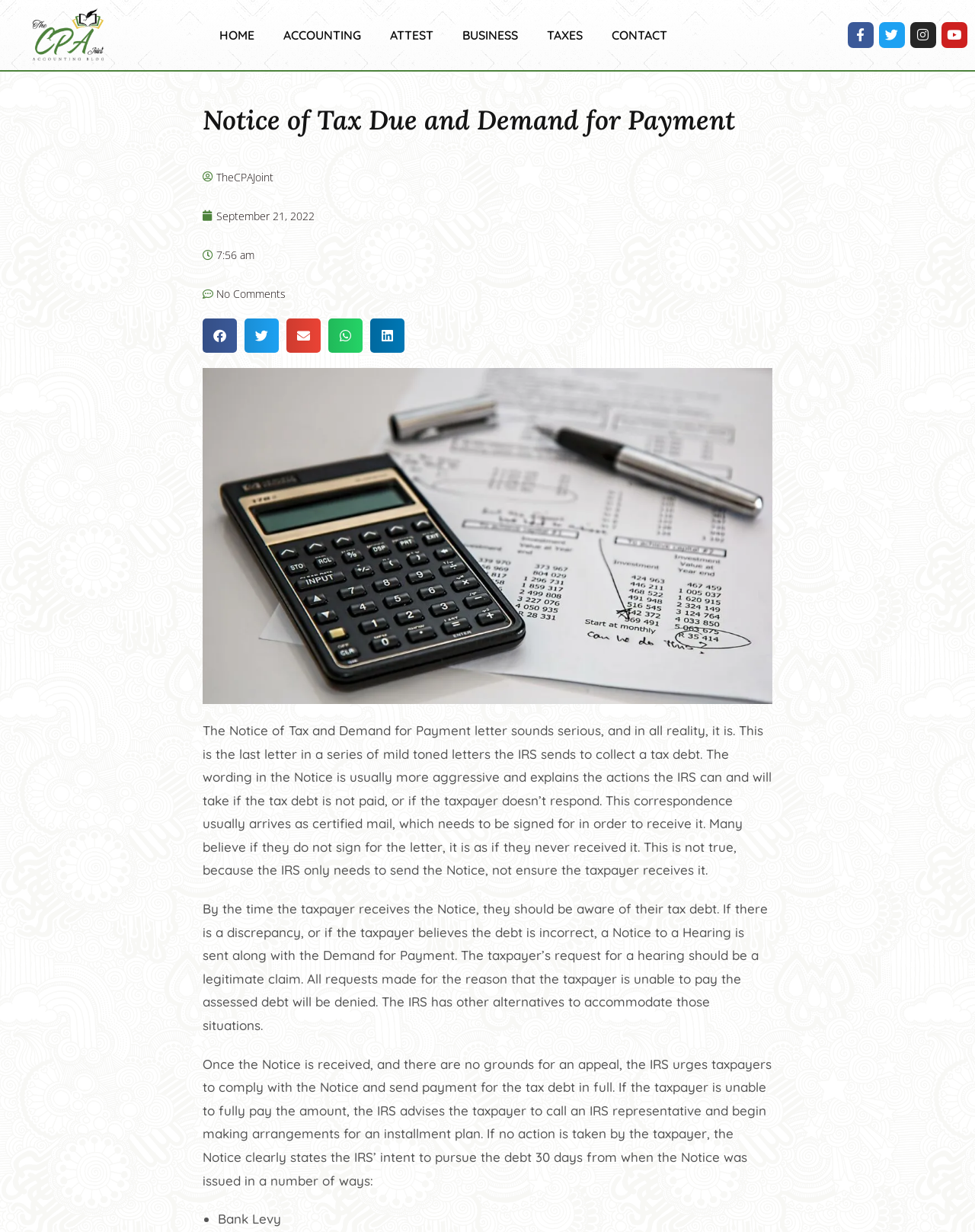What is one of the ways the IRS may pursue the debt?
Could you please answer the question thoroughly and with as much detail as possible?

Once the Notice is received, and there are no grounds for an appeal, the IRS urges taxpayers to comply with the Notice and send payment for the tax debt in full. If no action is taken by the taxpayer, the Notice clearly states the IRS’ intent to pursue the debt 30 days from when the Notice was issued in a number of ways, including a Bank Levy.